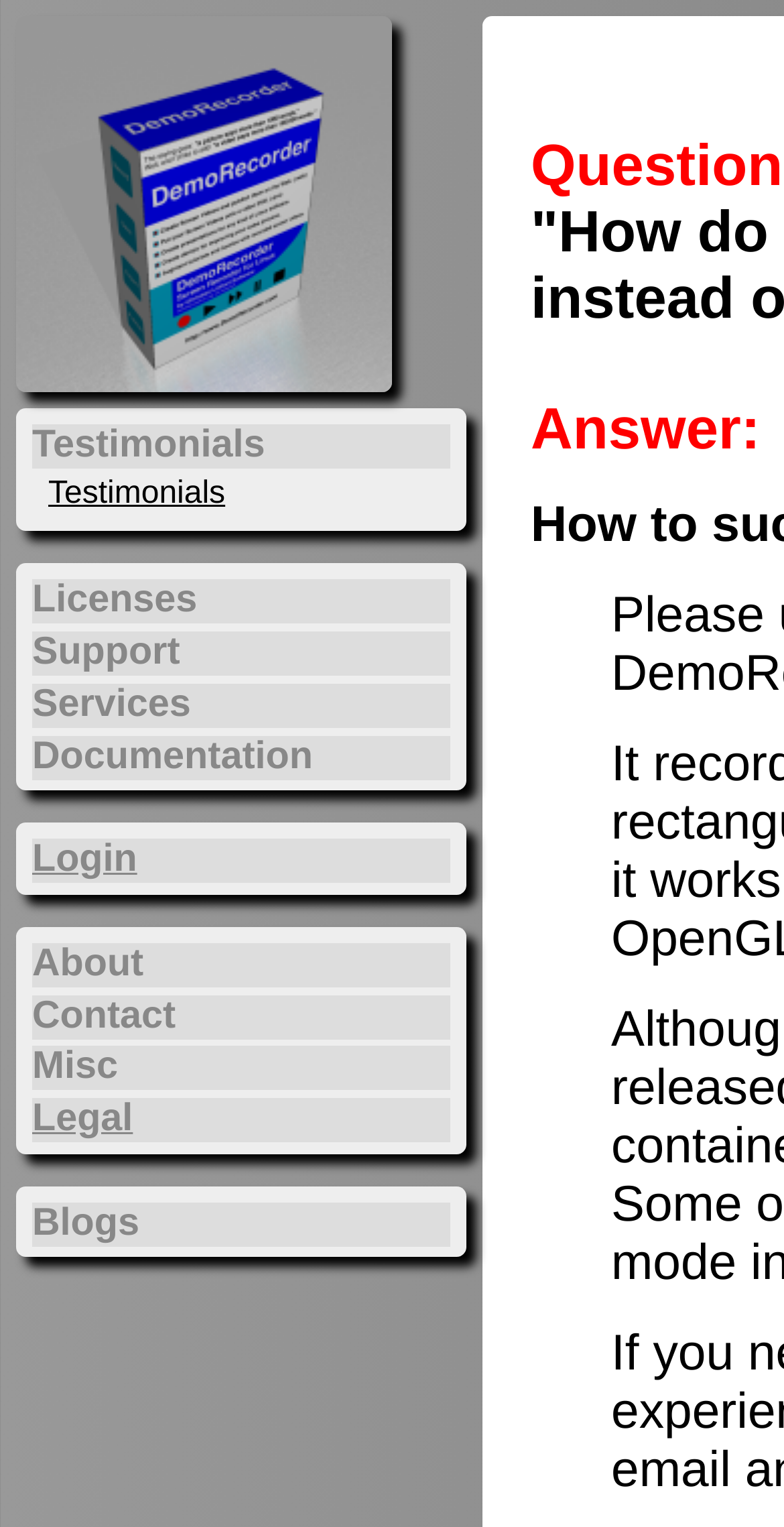Identify the bounding box of the HTML element described as: "alt="DemoRecorder Box"".

[0.021, 0.24, 0.5, 0.262]